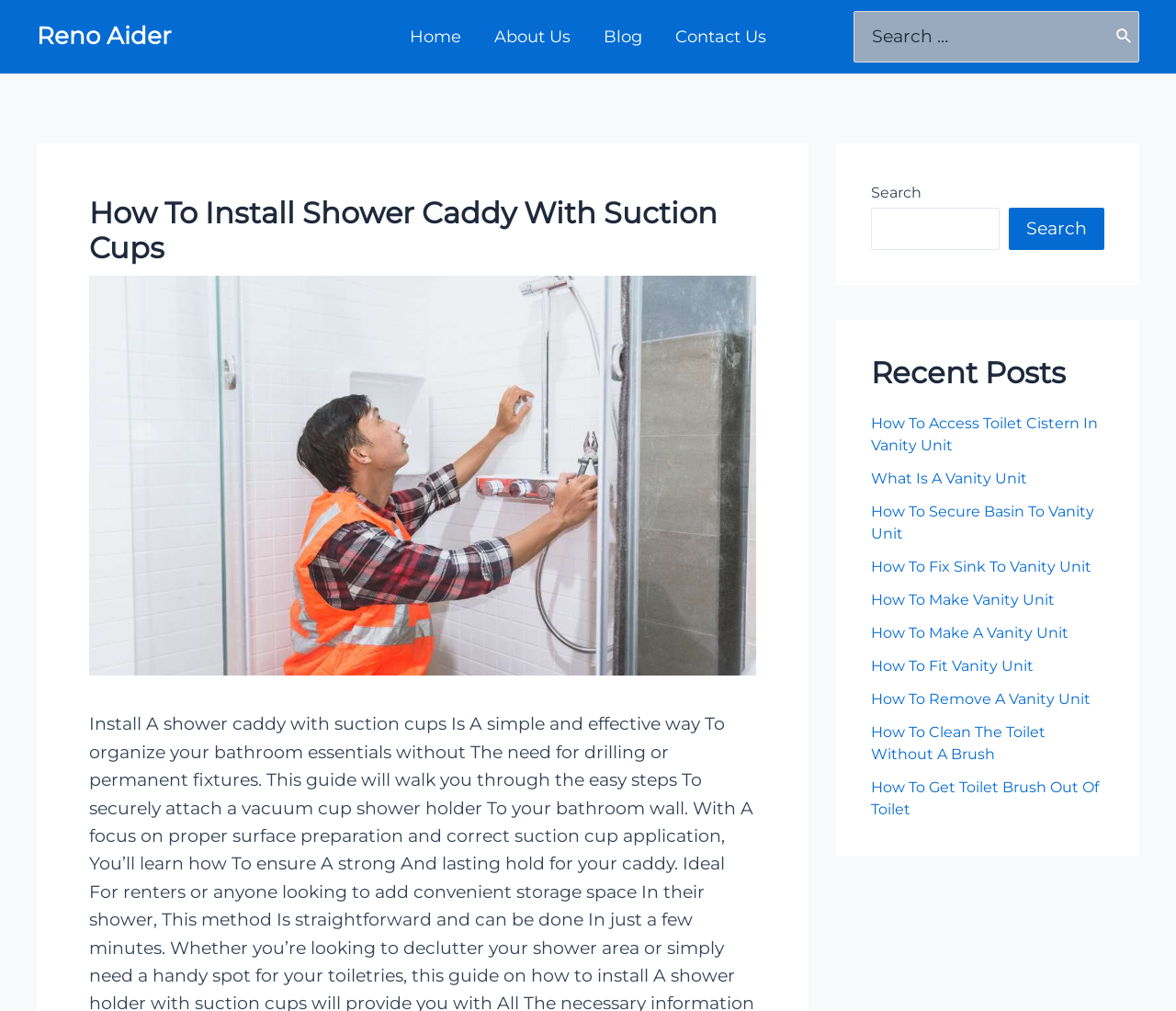Create a detailed narrative of the webpage’s visual and textual elements.

The webpage is about installing a shower caddy with suction cups, providing tips and tricks for a secure and hassle-free installation. At the top left, there is a link to the website's homepage, "Reno Aider", and a navigation menu with links to "Home", "About Us", "Blog", and "Contact Us". 

On the top right, there is a search bar with a search button, accompanied by a small image. Below the navigation menu, there is a large header section with a heading that matches the webpage's title, "How To Install Shower Caddy With Suction Cups", and an image related to the topic.

The main content area is divided into two sections. On the left, there is a list of recent posts, with 10 links to various articles related to bathroom renovation and maintenance, such as "How To Access Toilet Cistern In Vanity Unit", "What Is A Vanity Unit", and "How To Clean The Toilet Without A Brush". 

On the right, there is a complementary section with another search bar and a button. The overall layout is organized, with clear headings and concise text, making it easy to navigate and find relevant information.